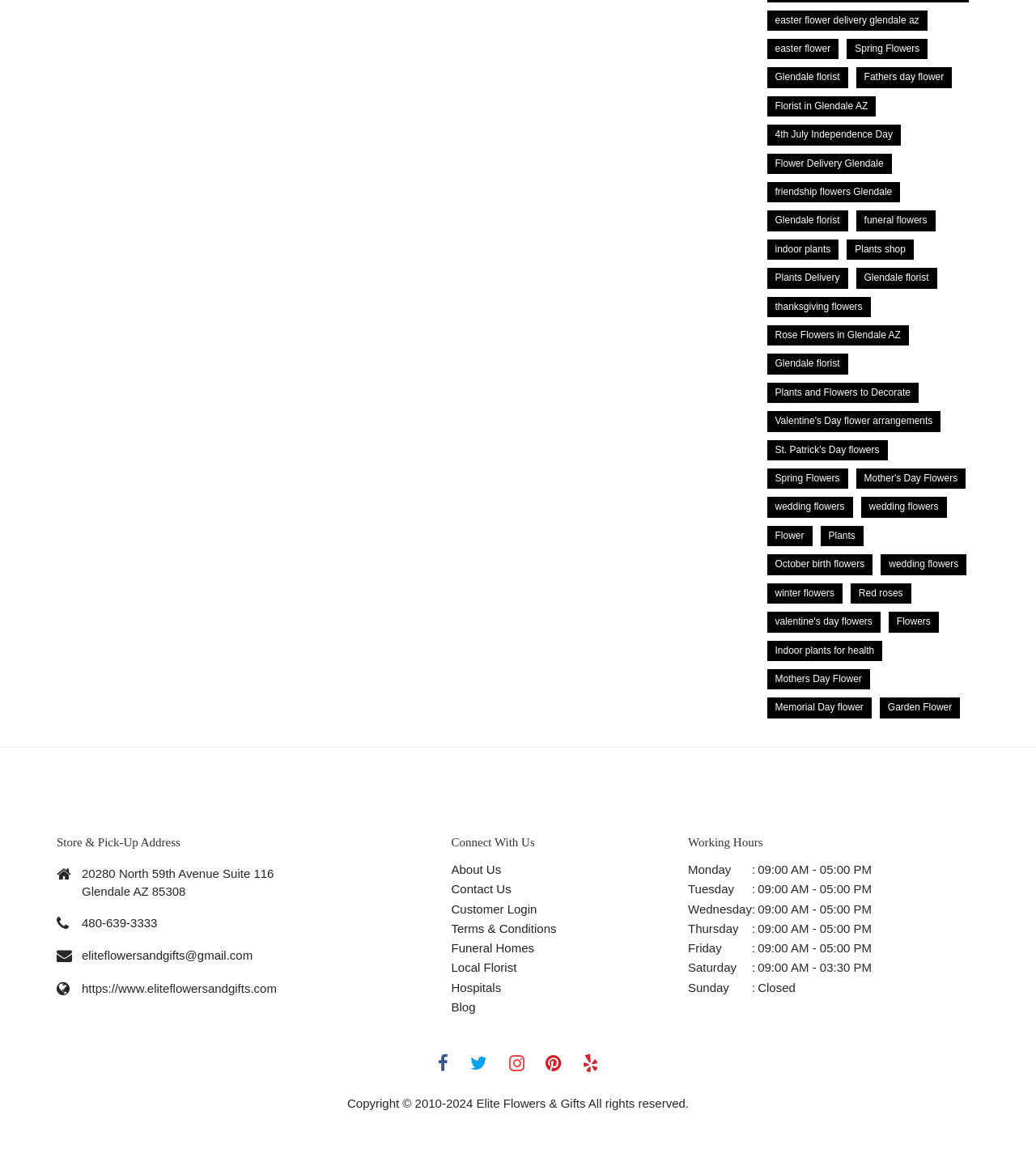Examine the image and give a thorough answer to the following question:
What are the working hours of the store on Monday?

I found the working hours by looking at the 'Working Hours' section, which is located at the bottom of the page. The working hours for Monday are listed in a table with four rows, and it is the third column of the first row.